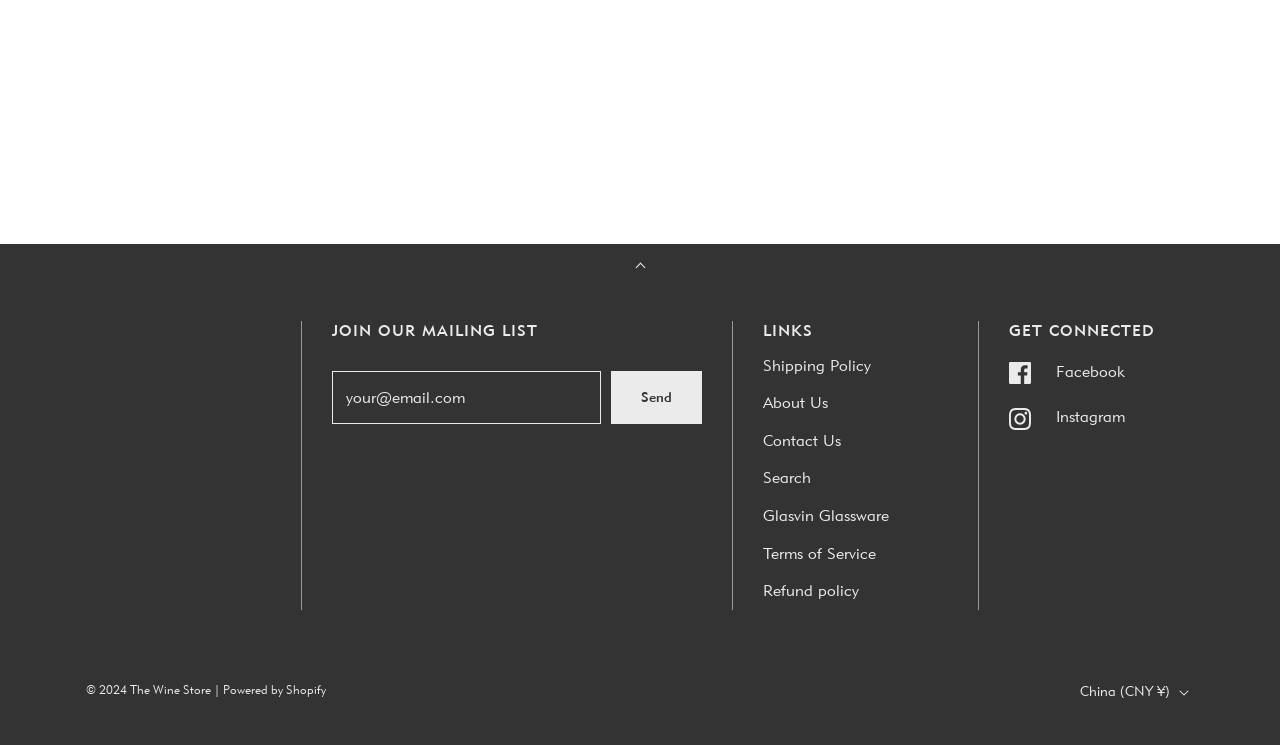What is the copyright year of the website?
By examining the image, provide a one-word or phrase answer.

2024